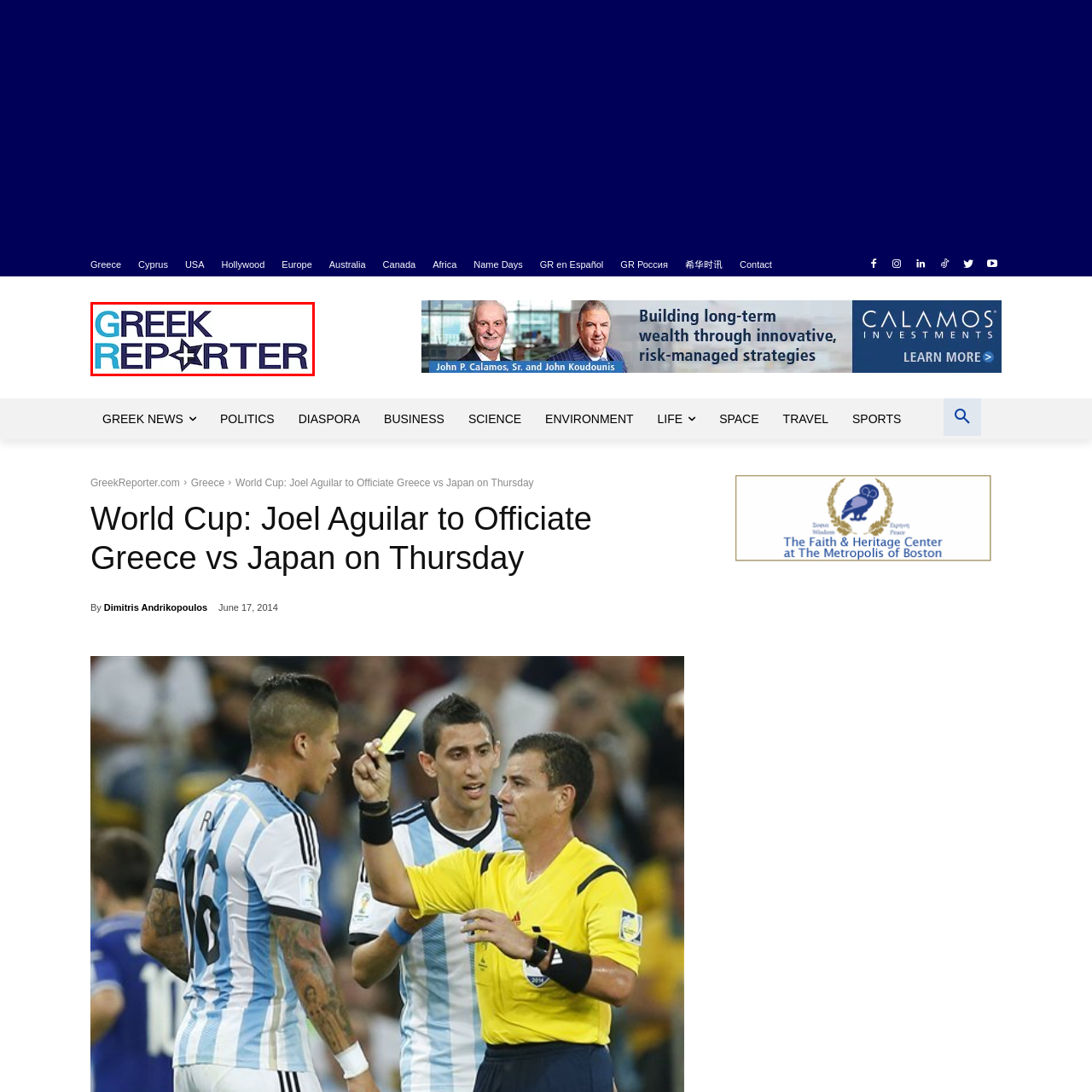What is the significance of the blue color in the logo?
Look at the image within the red bounding box and provide a single word or phrase as an answer.

Trust and reliability